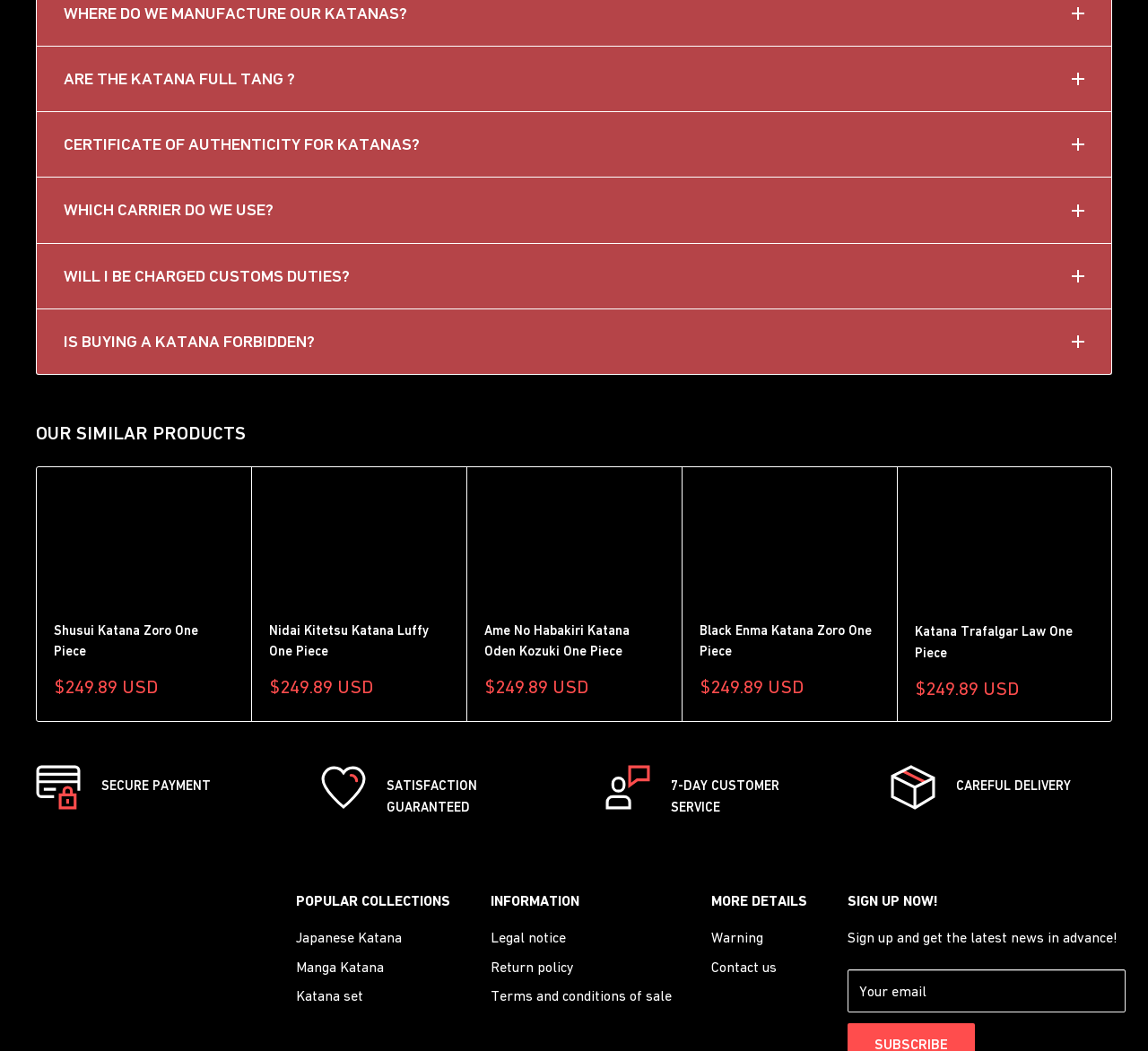Respond with a single word or phrase to the following question: What is the category of products that katanas fall under?

Knives